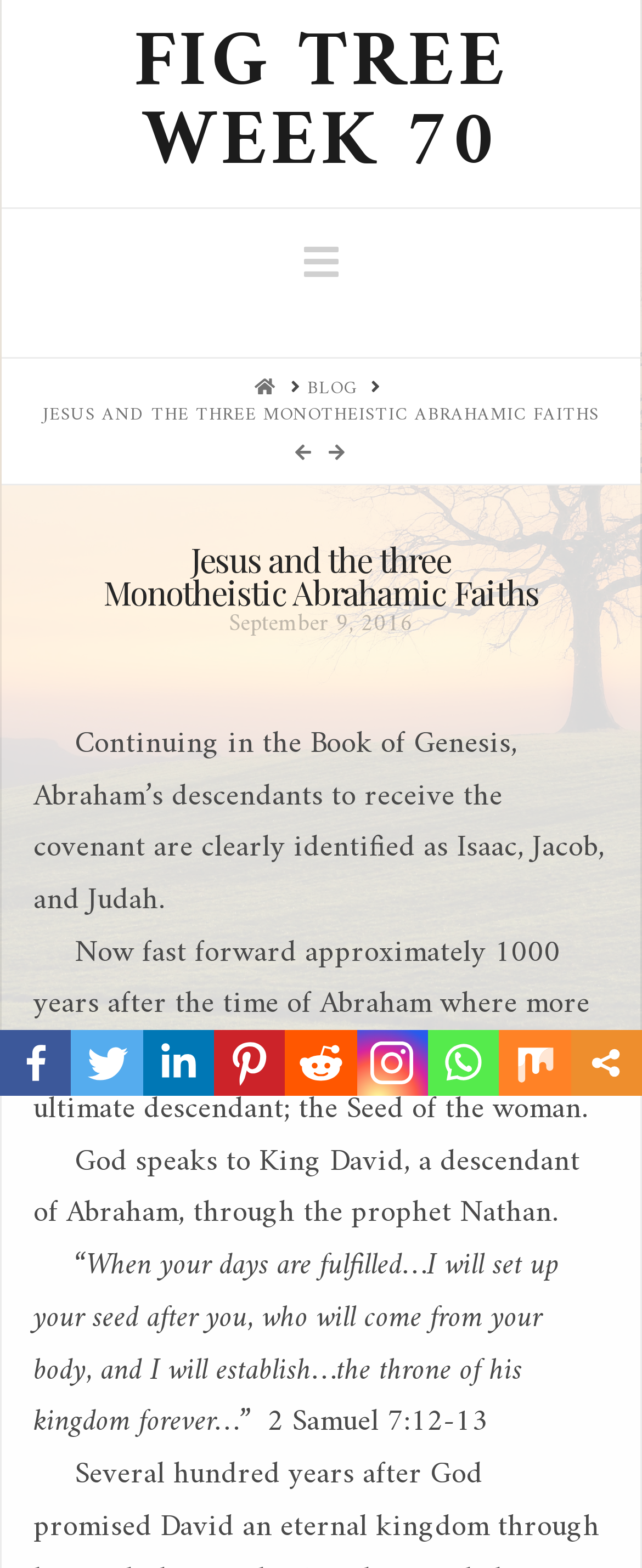Provide the bounding box coordinates of the HTML element described by the text: "FIG TREE WEEK 70". The coordinates should be in the format [left, top, right, bottom] with values between 0 and 1.

[0.052, 0.016, 0.948, 0.116]